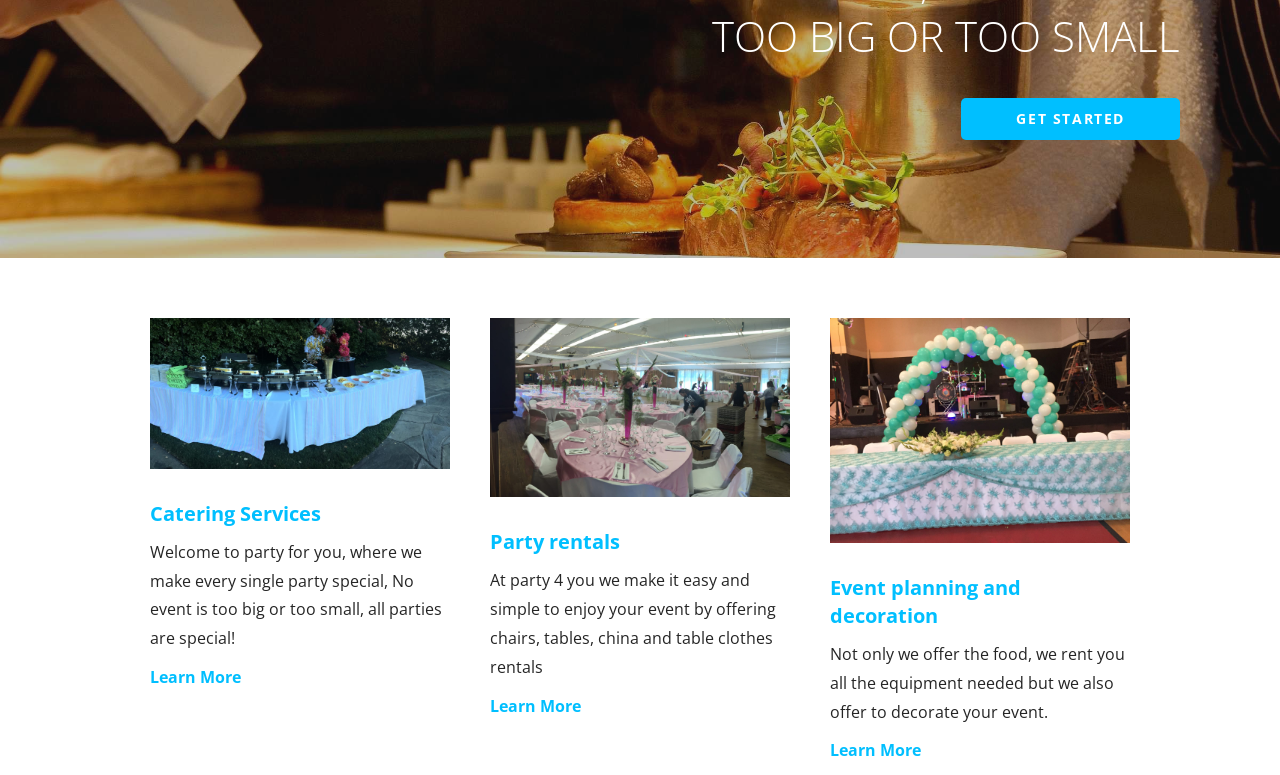Based on the element description Party rentals, identify the bounding box of the UI element in the given webpage screenshot. The coordinates should be in the format (top-left x, top-left y, bottom-right x, bottom-right y) and must be between 0 and 1.

[0.383, 0.682, 0.484, 0.717]